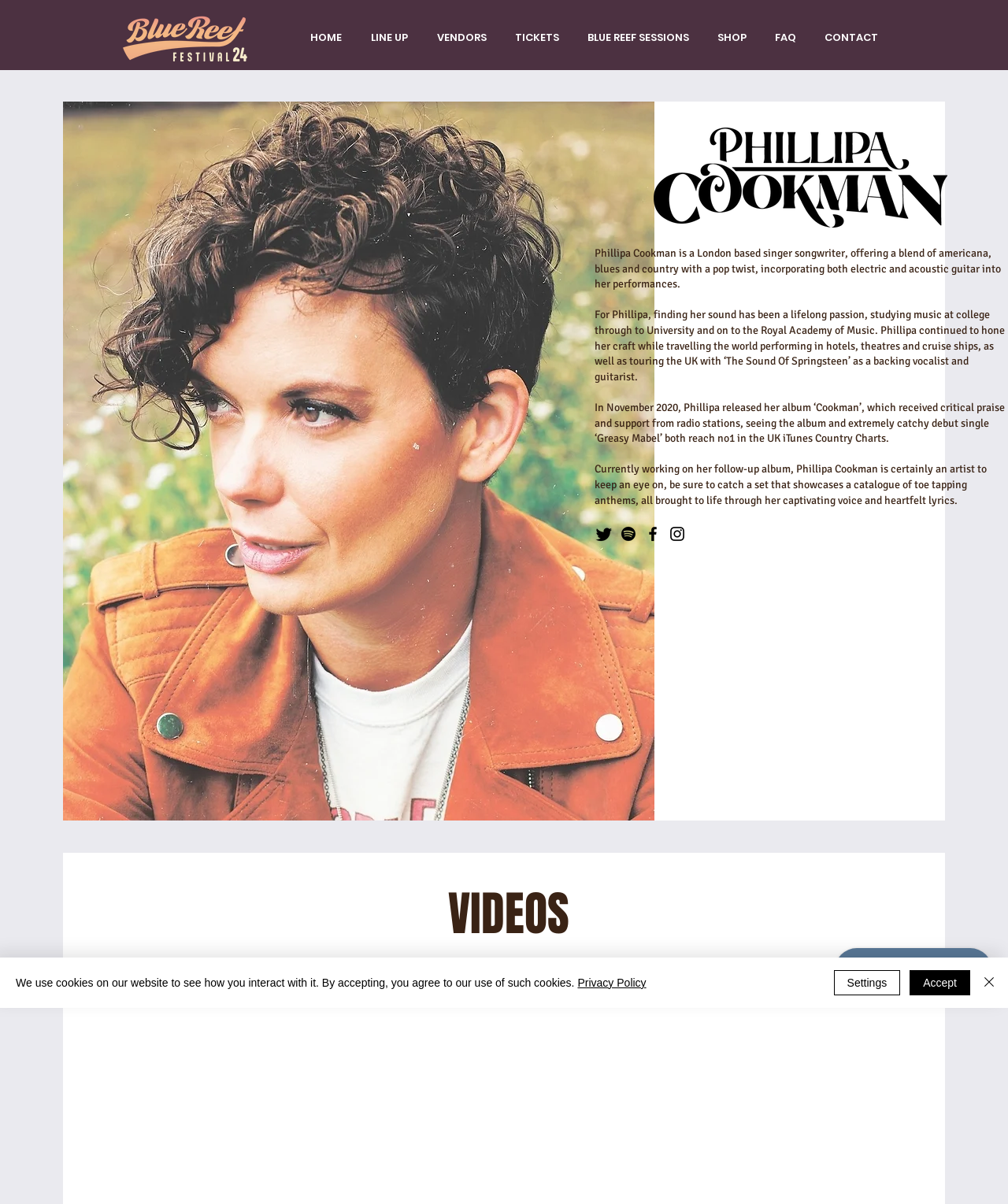Produce a meticulous description of the webpage.

The webpage is about Phillipa Cookman, a London-based singer-songwriter. At the top left corner, there is a logo of the Blue Reef Festival. Next to it, there is a navigation menu with links to different sections of the website, including HOME, LINE UP, VENDORS, TICKETS, BLUE REEF SESSIONS, SHOP, FAQ, and CONTACT.

Below the navigation menu, there is a large image that takes up most of the width of the page, showcasing Phillipa Cookman. To the right of this image, there is a smaller image of Phillipa Cookman's logo.

The main content of the page is a biography of Phillipa Cookman, which describes her music style, her passion for music, and her career milestones. The text is divided into several paragraphs, with some blank lines in between.

Below the biography, there is a social media bar with links to Phillipa Cookman's Twitter, Spotify, Facebook, and Instagram profiles. Each link is accompanied by a small icon representing the respective social media platform.

Further down the page, there is a heading that says "VIDEOS", but it does not appear to be followed by any video content.

At the very bottom of the page, there is a cookie policy alert that informs users about the website's use of cookies. The alert includes a link to the Privacy Policy and buttons to Accept, Settings, and Close the alert.